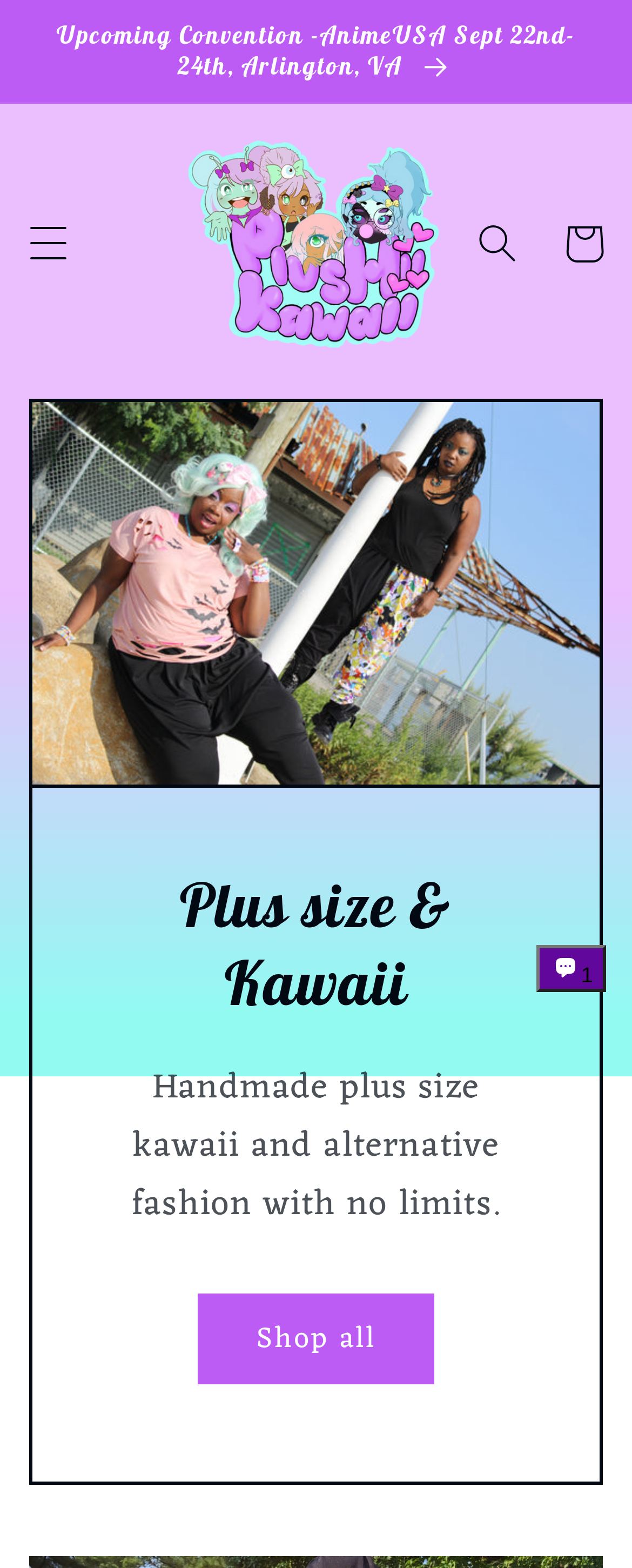Find the bounding box coordinates for the HTML element described in this sentence: "aria-label="Menu"". Provide the coordinates as four float numbers between 0 and 1, in the format [left, top, right, bottom].

[0.009, 0.128, 0.145, 0.182]